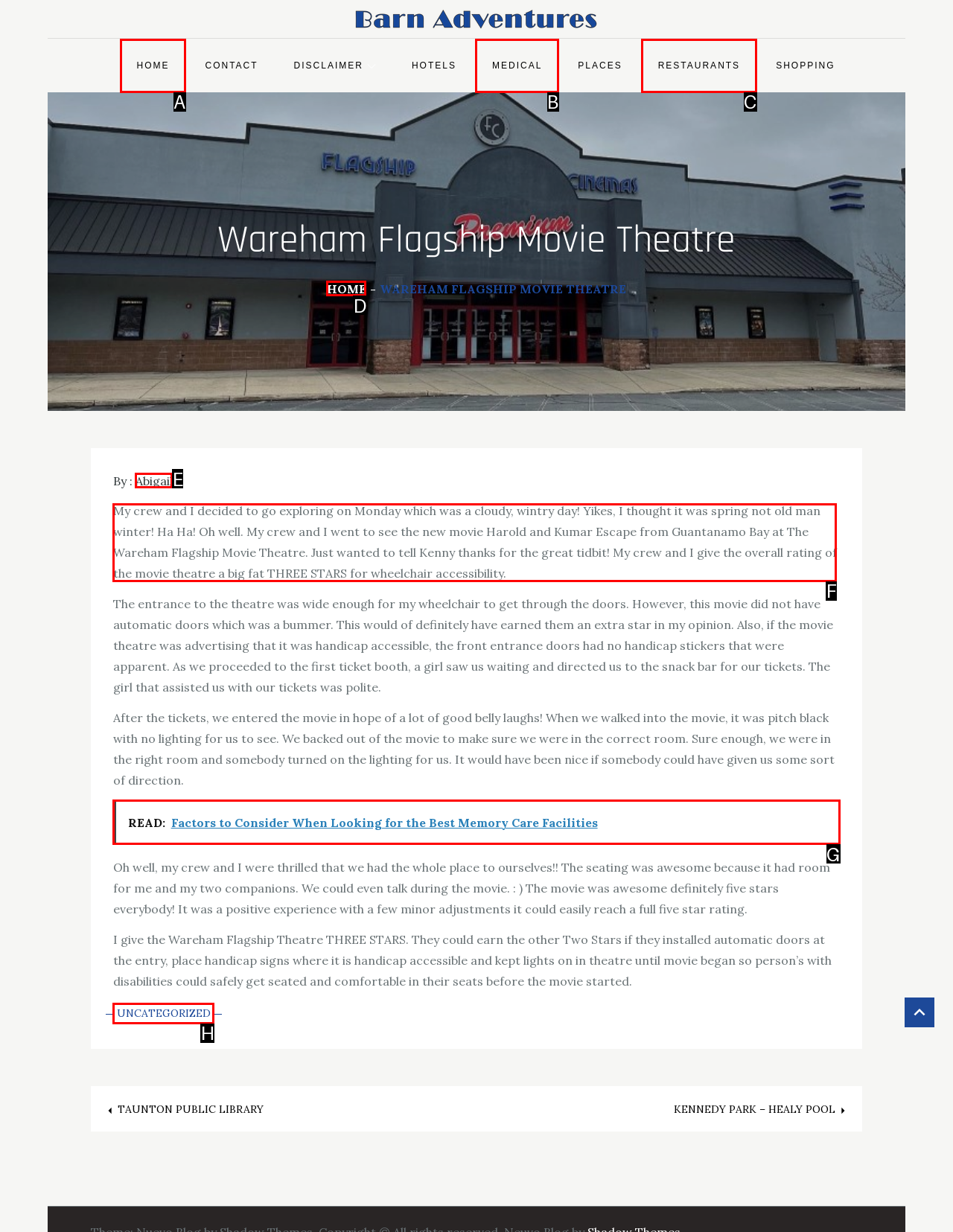Determine the letter of the element I should select to fulfill the following instruction: Read the article about Wareham Flagship Movie Theatre. Just provide the letter.

F